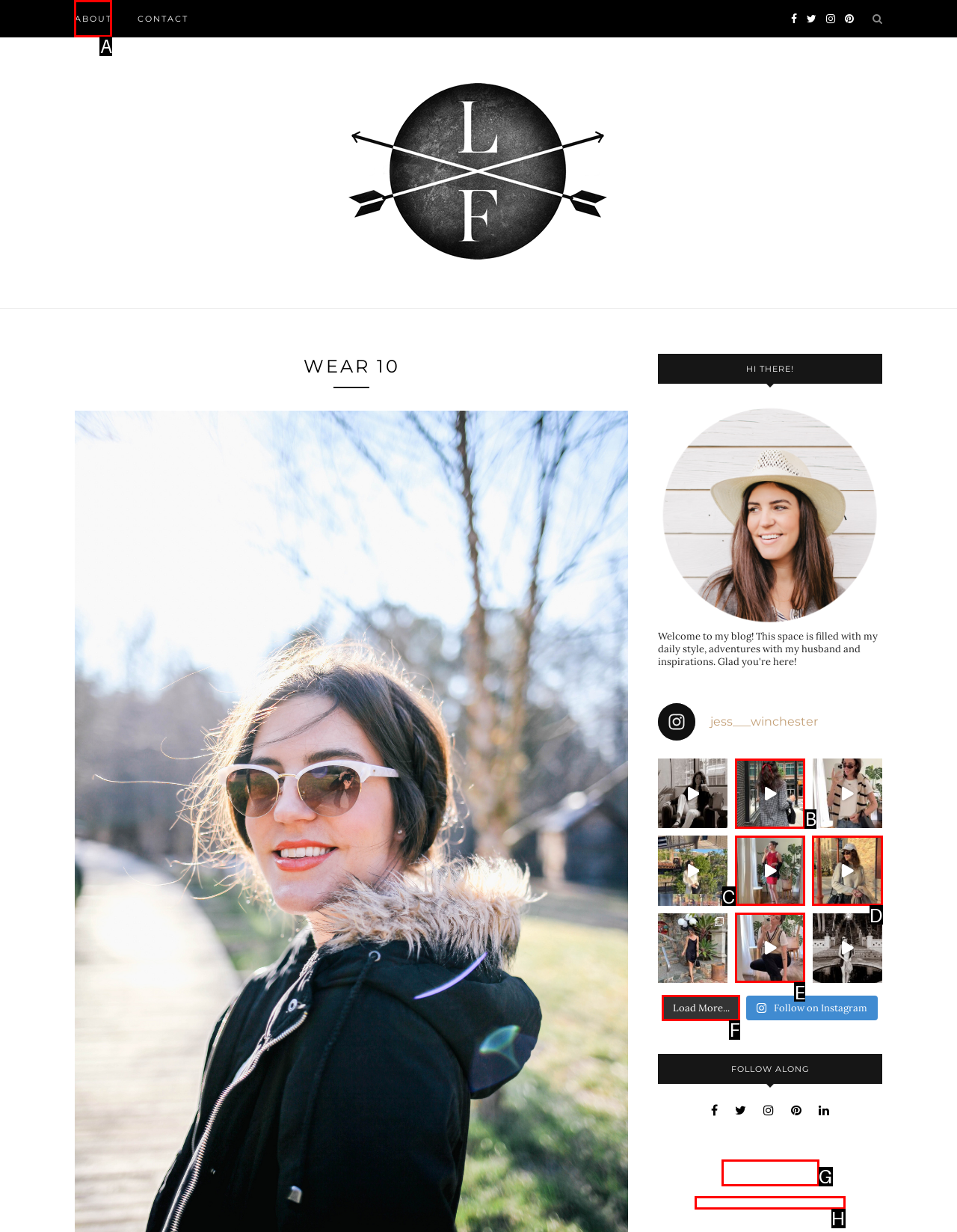Find the correct option to complete this instruction: Click on ABOUT link. Reply with the corresponding letter.

A